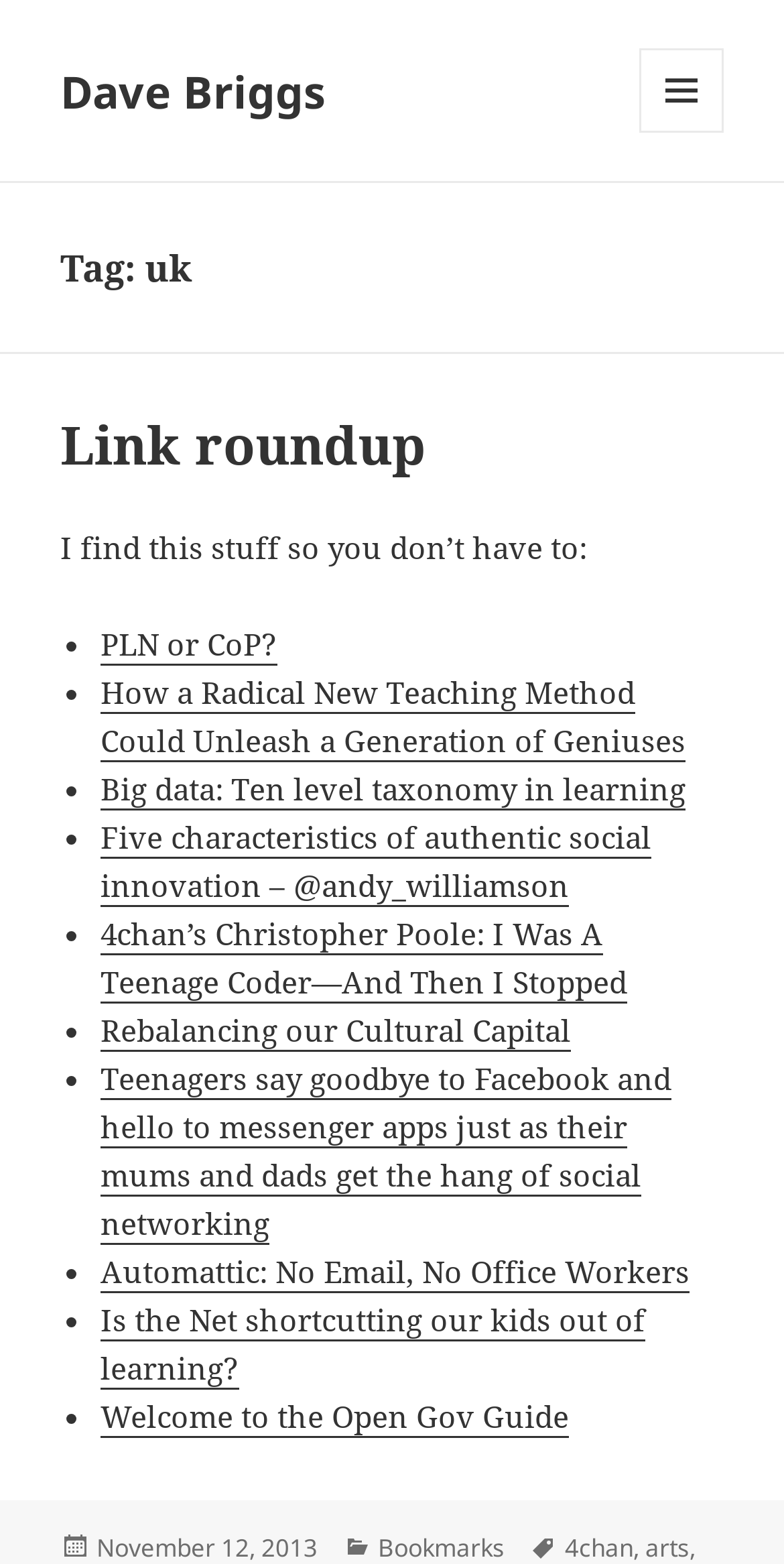What is the title of the first link?
Please provide a single word or phrase in response based on the screenshot.

PLN or CoP?